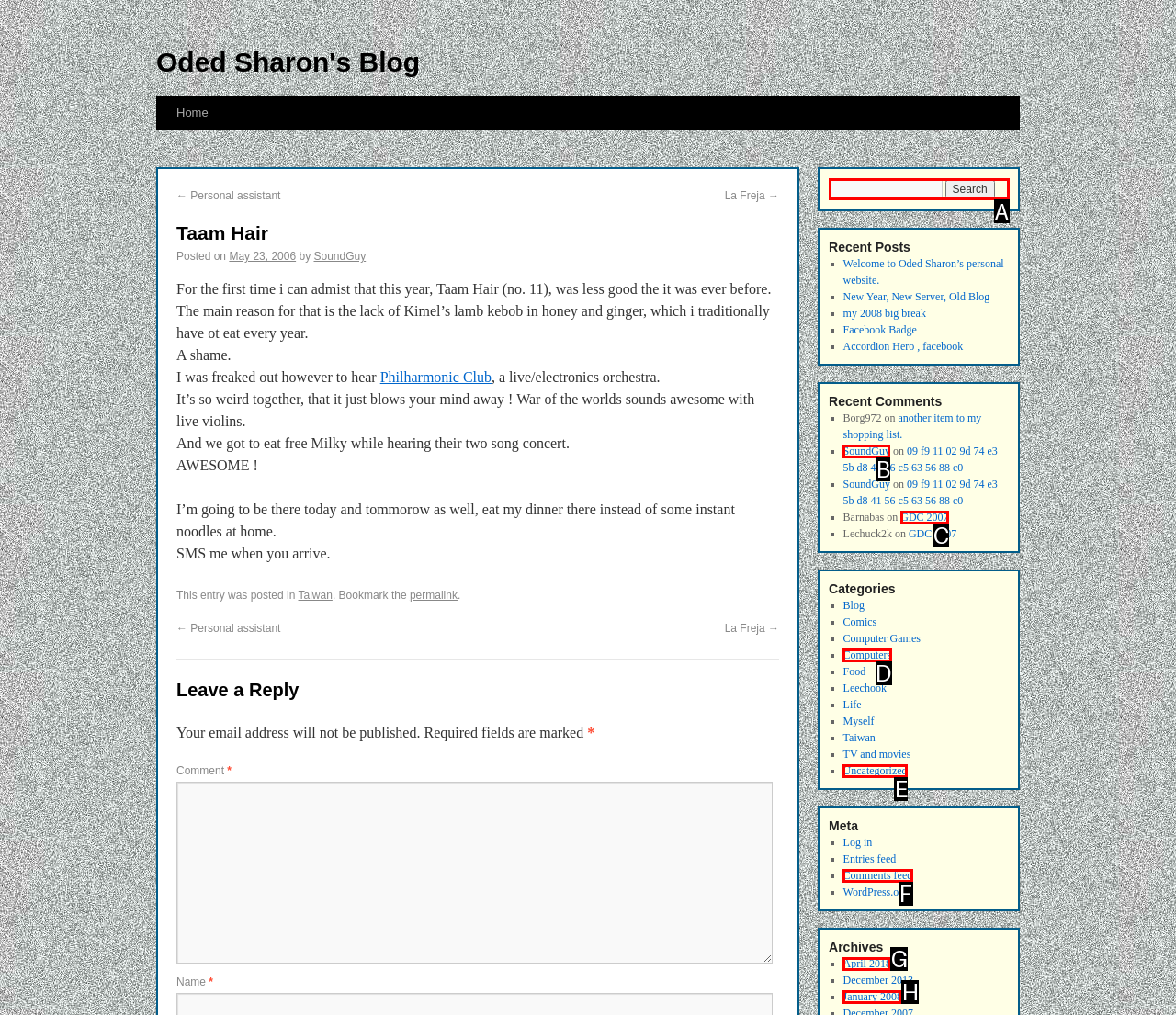Which UI element should be clicked to perform the following task: Search for something? Answer with the corresponding letter from the choices.

A